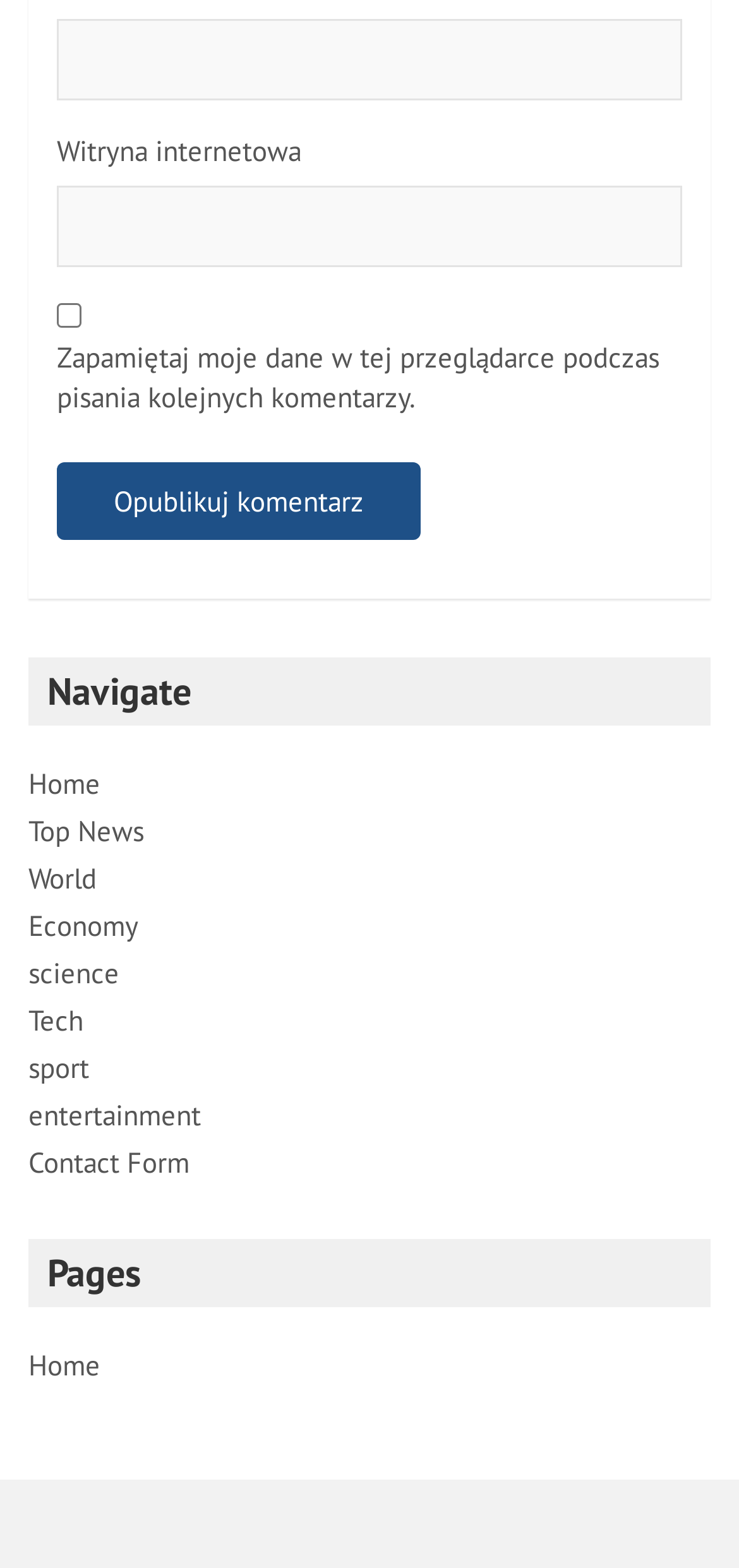What is the purpose of the checkbox?
Please answer the question with as much detail as possible using the screenshot.

I analyzed the checkbox element and its description, which says 'Zapamiętaj moje dane w tej przeglądarce podczas pisania kolejnych komentarzy.' This translates to 'Remember my data in this browser when writing subsequent comments.' Therefore, the purpose of the checkbox is to remember login data for commenting purposes.